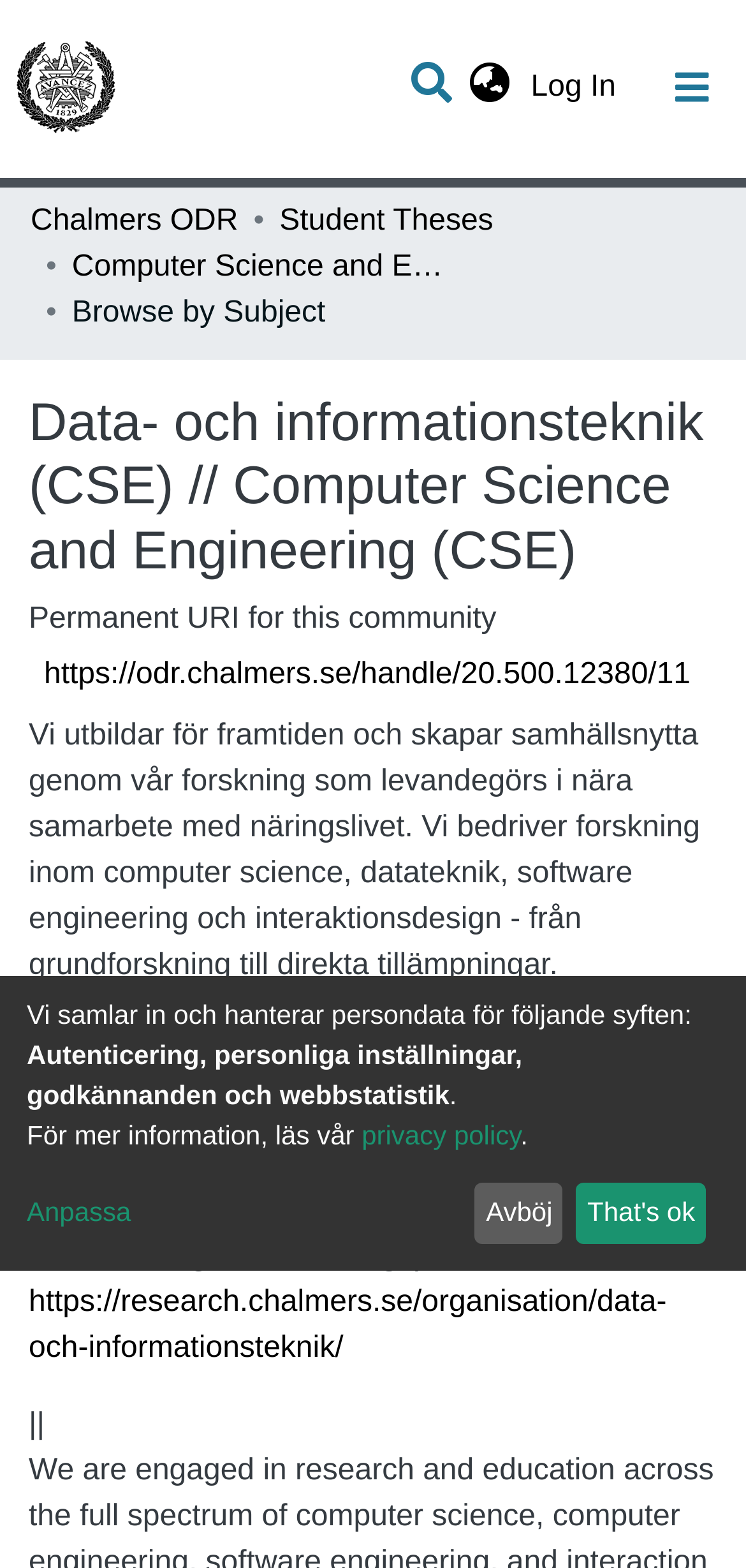Identify the webpage's primary heading and generate its text.

Data- och informationsteknik (CSE) // Computer Science and Engineering (CSE)